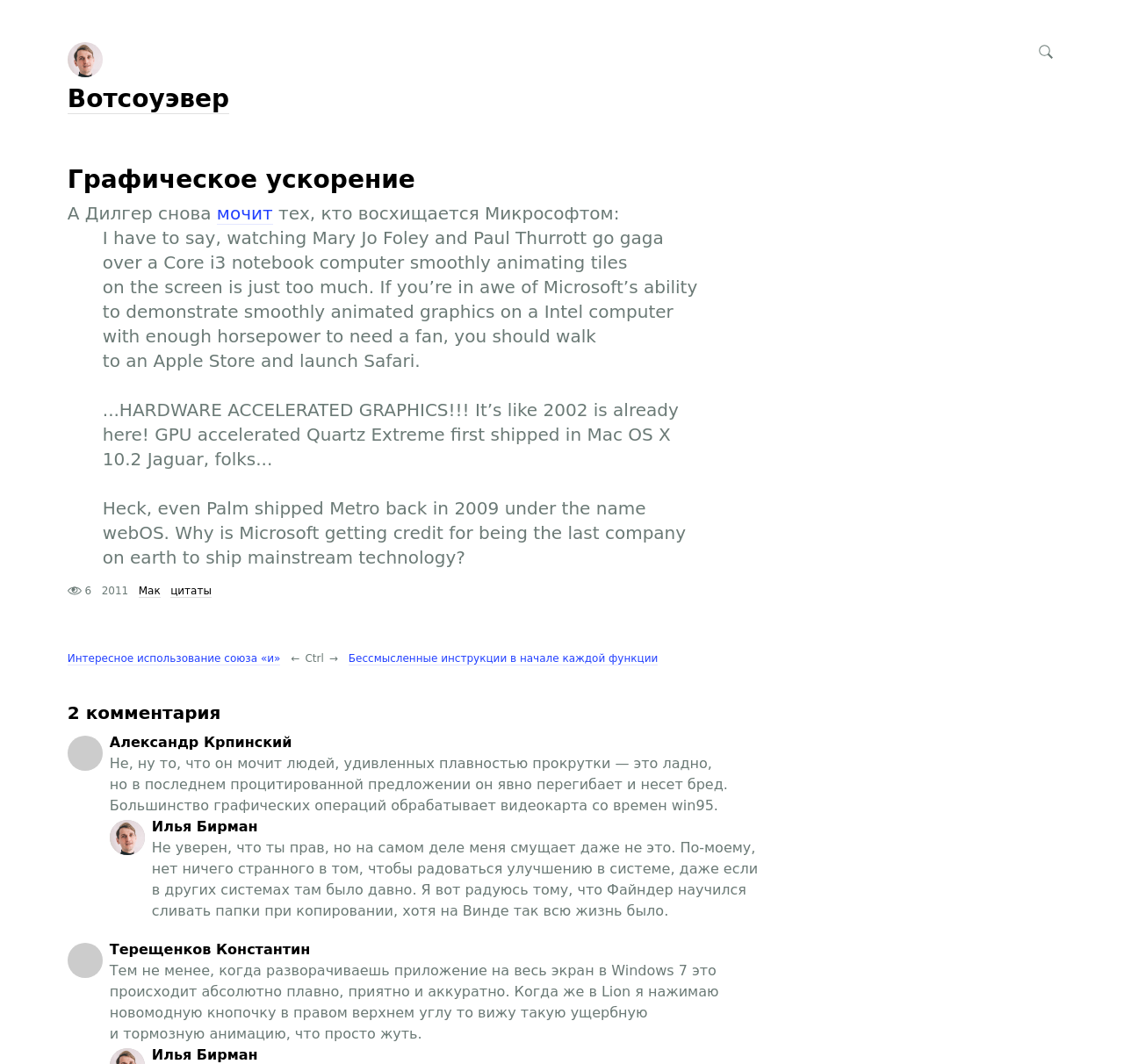What is the topic of the article?
Please provide a single word or phrase in response based on the screenshot.

Graphics acceleration